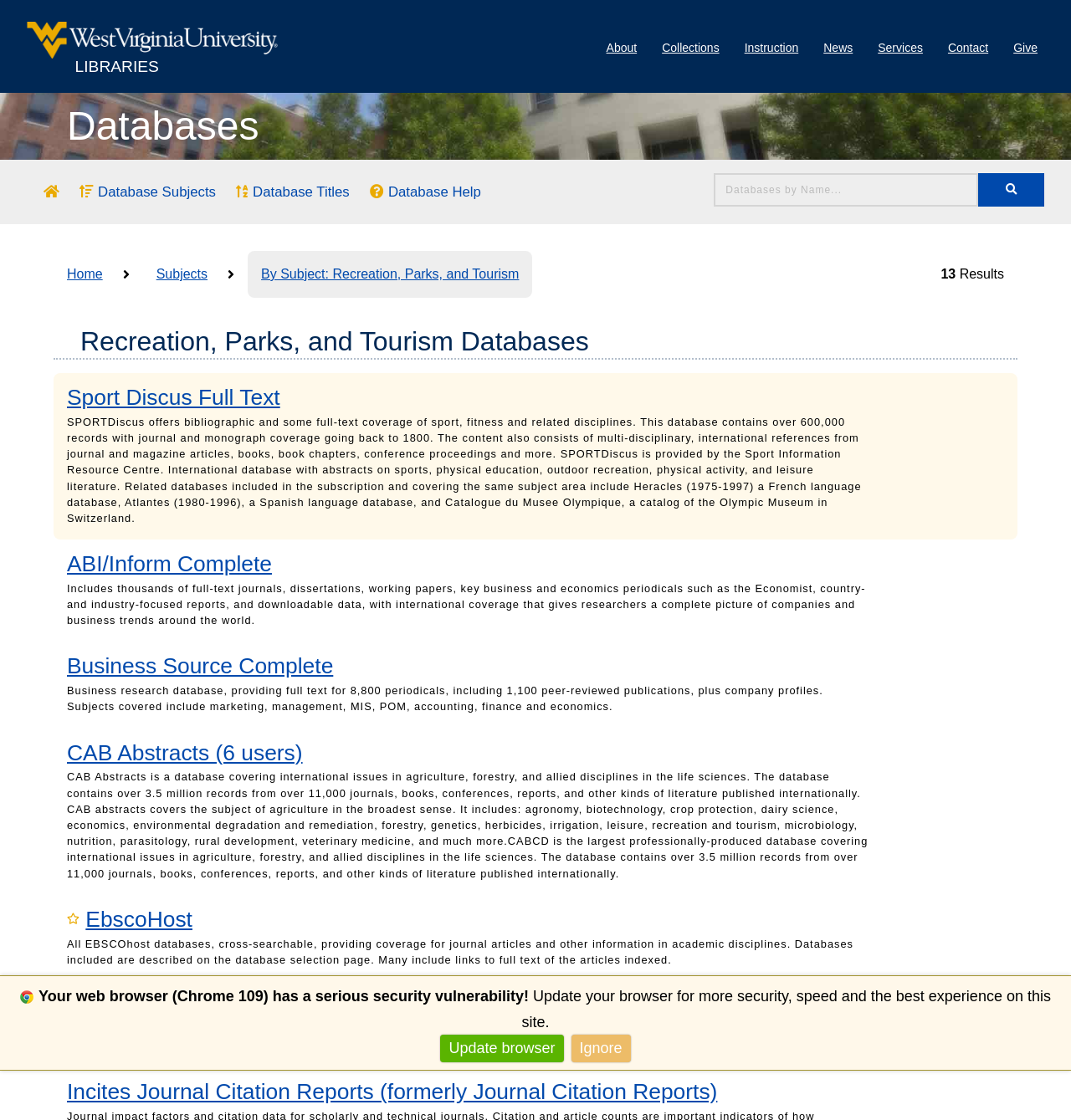Write a detailed summary of the webpage, including text, images, and layout.

The webpage is about databases, specifically focused on Recreation, Parks, and Tourism. At the top, there is a warning message about a serious security vulnerability in the browser, with options to update the browser or ignore the warning. Below this, there is a navigation menu with links to West Virginia University Libraries, About, Collections, Instruction, Library News, Services, Contact, and Give.

The main content of the page is divided into sections. The first section has a heading "Databases" and contains a search box to search databases. Below this, there are links to various databases, including Database Subjects, Database Titles, and Database Help.

The next section is a curated list of databases related to Recreation, Parks, and Tourism. There are 13 results, with each result displaying a heading, a link to the database, and a brief description of the database. The databases listed include Sport Discus Full Text, ABI/Inform Complete, Business Source Complete, CAB Abstracts, and EbscoHost, among others. Each database description provides information about the content and coverage of the database.

The databases are listed in a vertical column, with each database taking up a significant amount of space on the page. The descriptions are lengthy and provide detailed information about each database. The overall layout is organized, with clear headings and concise text, making it easy to navigate and find relevant information.